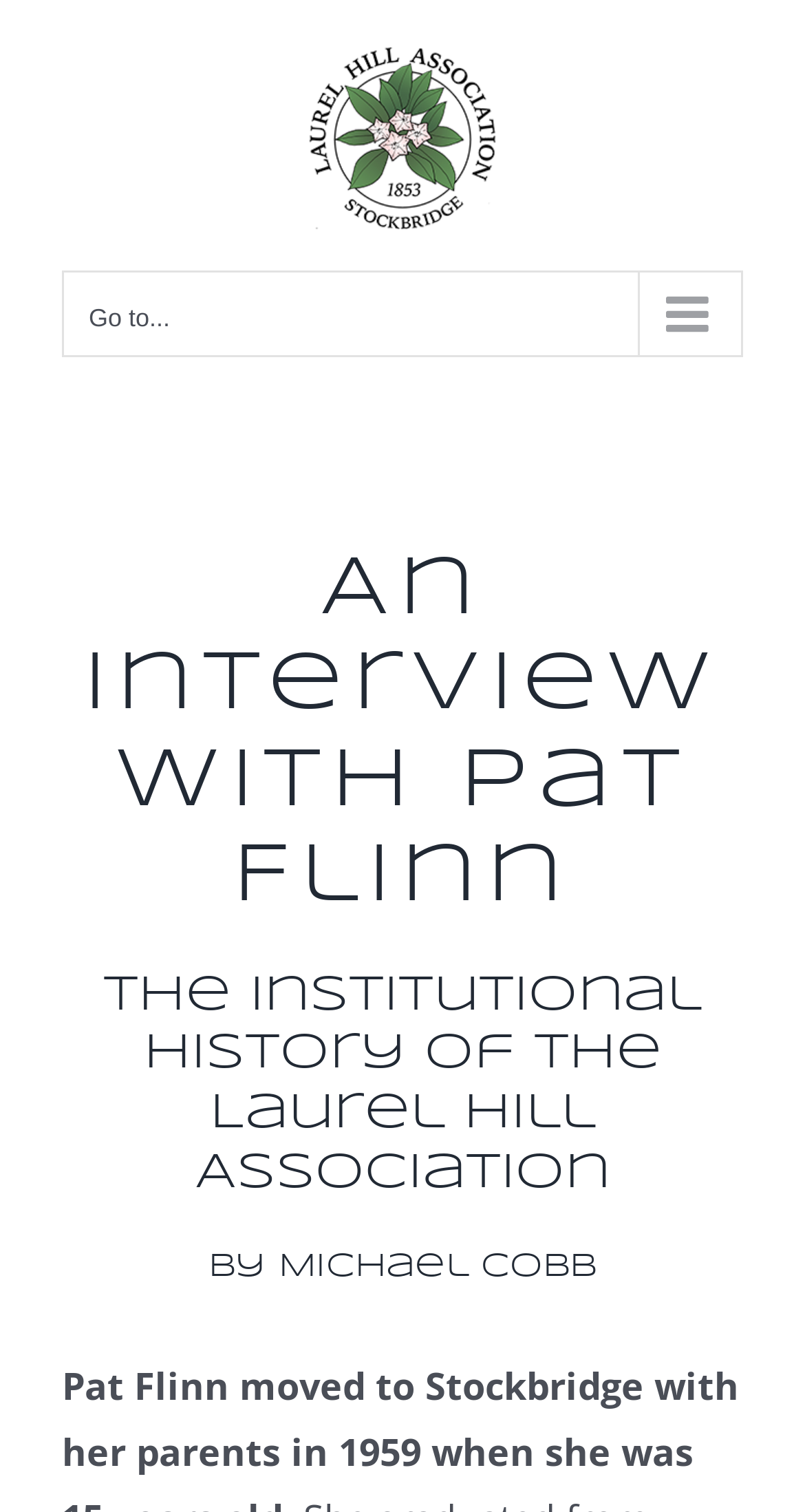Using the webpage screenshot and the element description Wikipedia, determine the bounding box coordinates. Specify the coordinates in the format (top-left x, top-left y, bottom-right x, bottom-right y) with values ranging from 0 to 1.

None